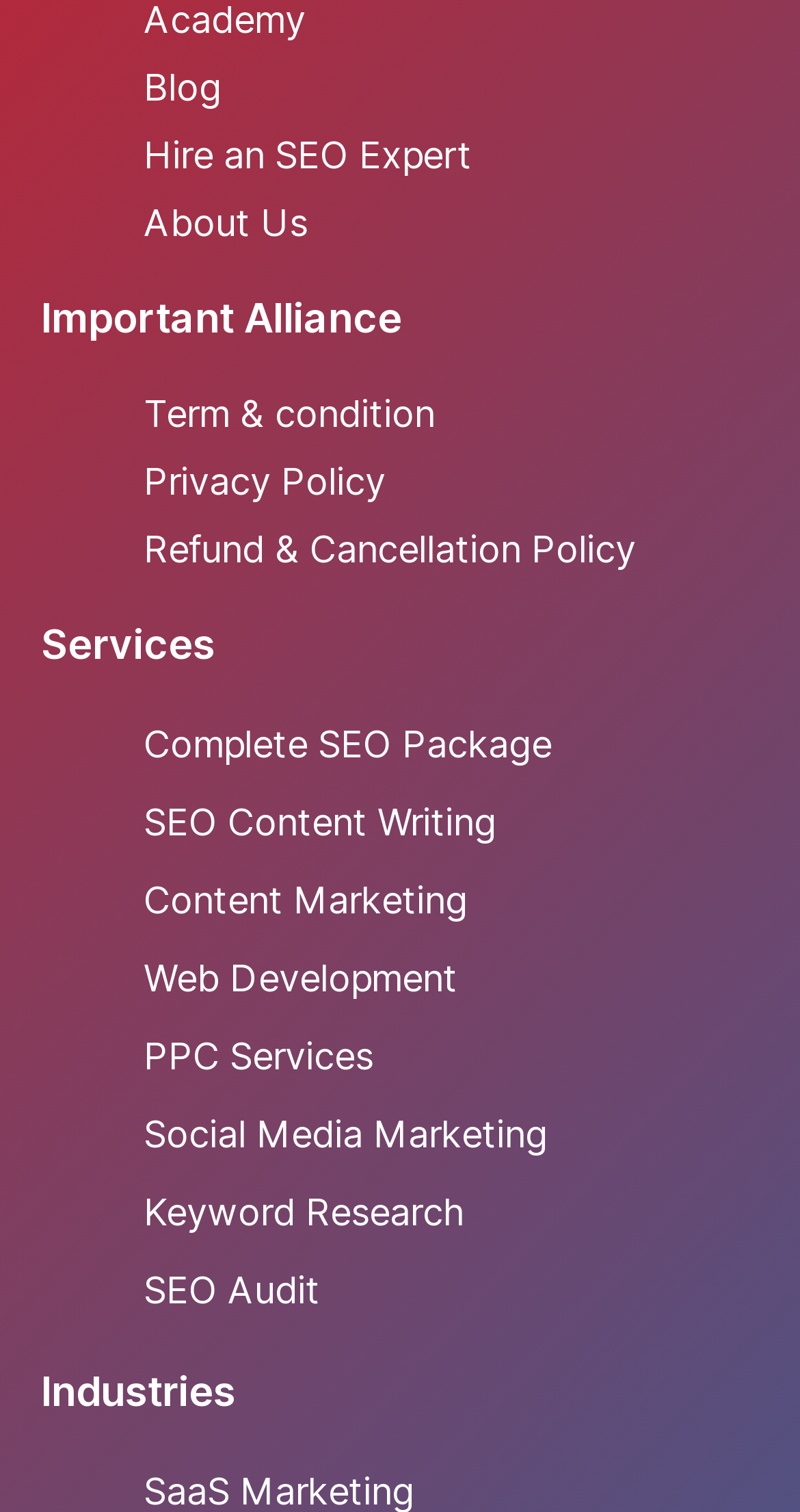Please specify the bounding box coordinates of the clickable region necessary for completing the following instruction: "Go to 'BEA-CON?' page". The coordinates must consist of four float numbers between 0 and 1, i.e., [left, top, right, bottom].

None